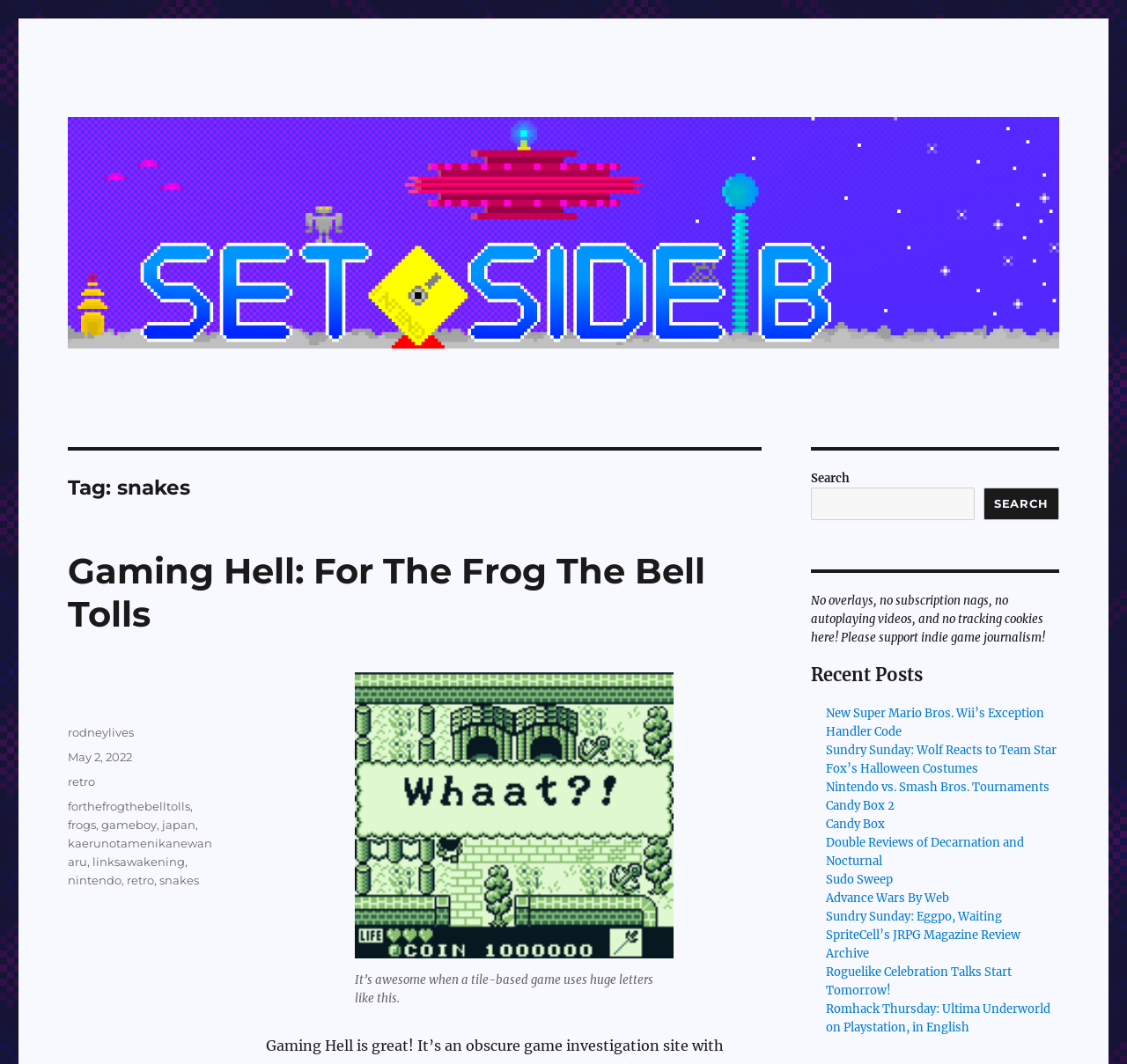Can you find the bounding box coordinates for the element that needs to be clicked to execute this instruction: "View the recent post 'New Super Mario Bros. Wii’s Exception Handler Code'"? The coordinates should be given as four float numbers between 0 and 1, i.e., [left, top, right, bottom].

[0.733, 0.663, 0.926, 0.695]